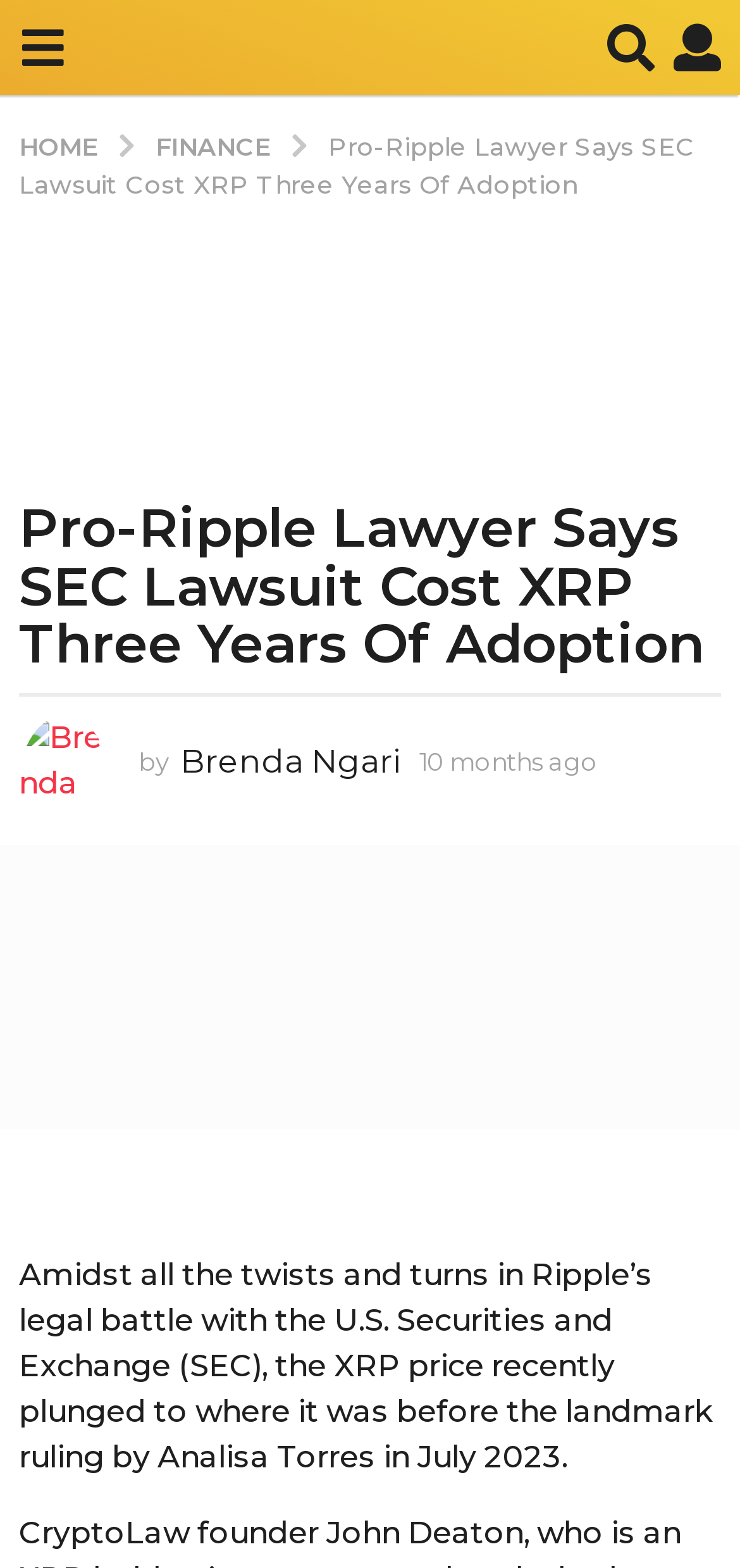Identify the bounding box for the element characterized by the following description: "Home".

[0.026, 0.082, 0.141, 0.101]